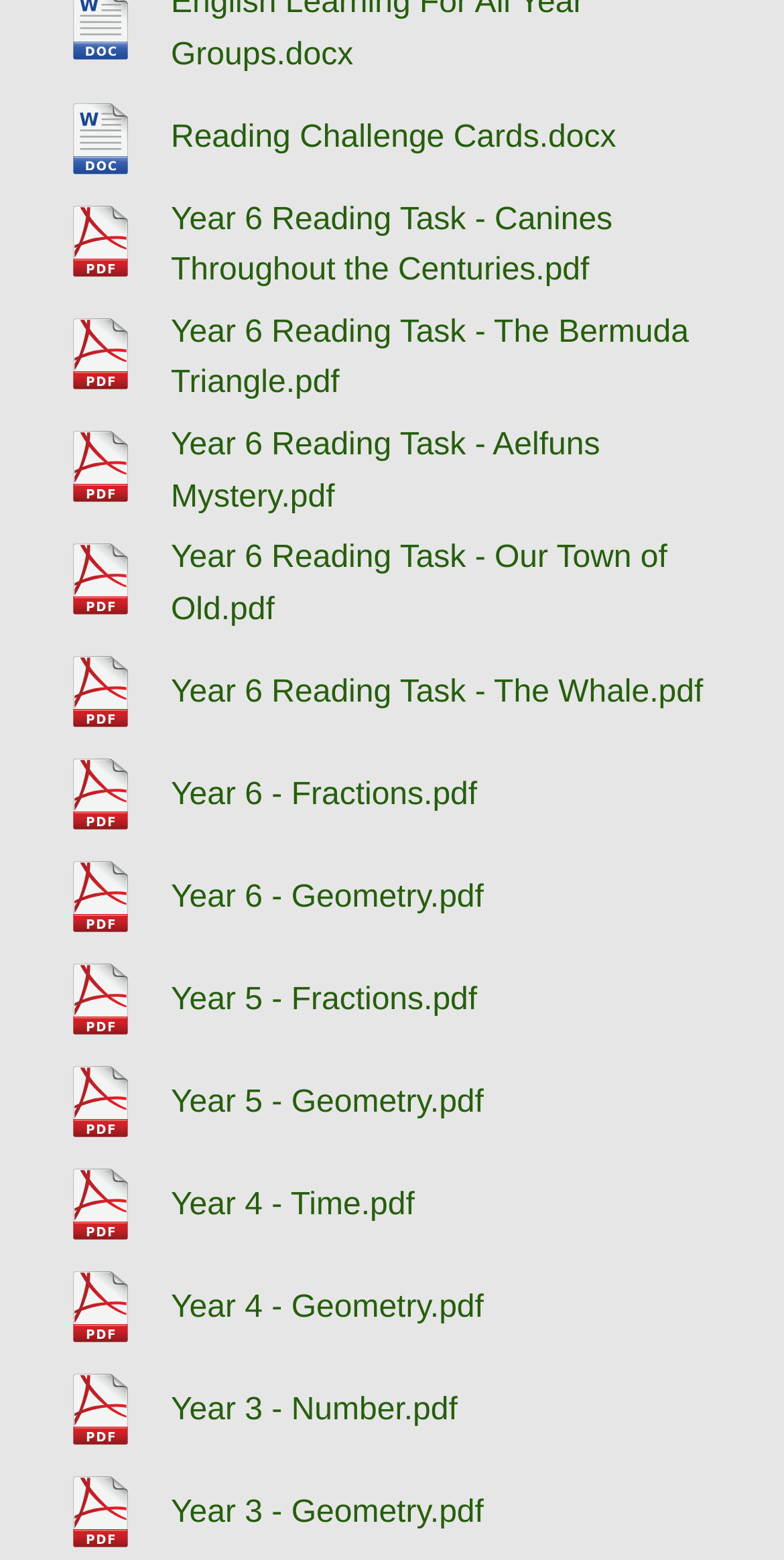Using the format (top-left x, top-left y, bottom-right x, bottom-right y), provide the bounding box coordinates for the described UI element. All values should be floating point numbers between 0 and 1: Year 5 - Fractions.pdf

[0.051, 0.611, 0.609, 0.671]